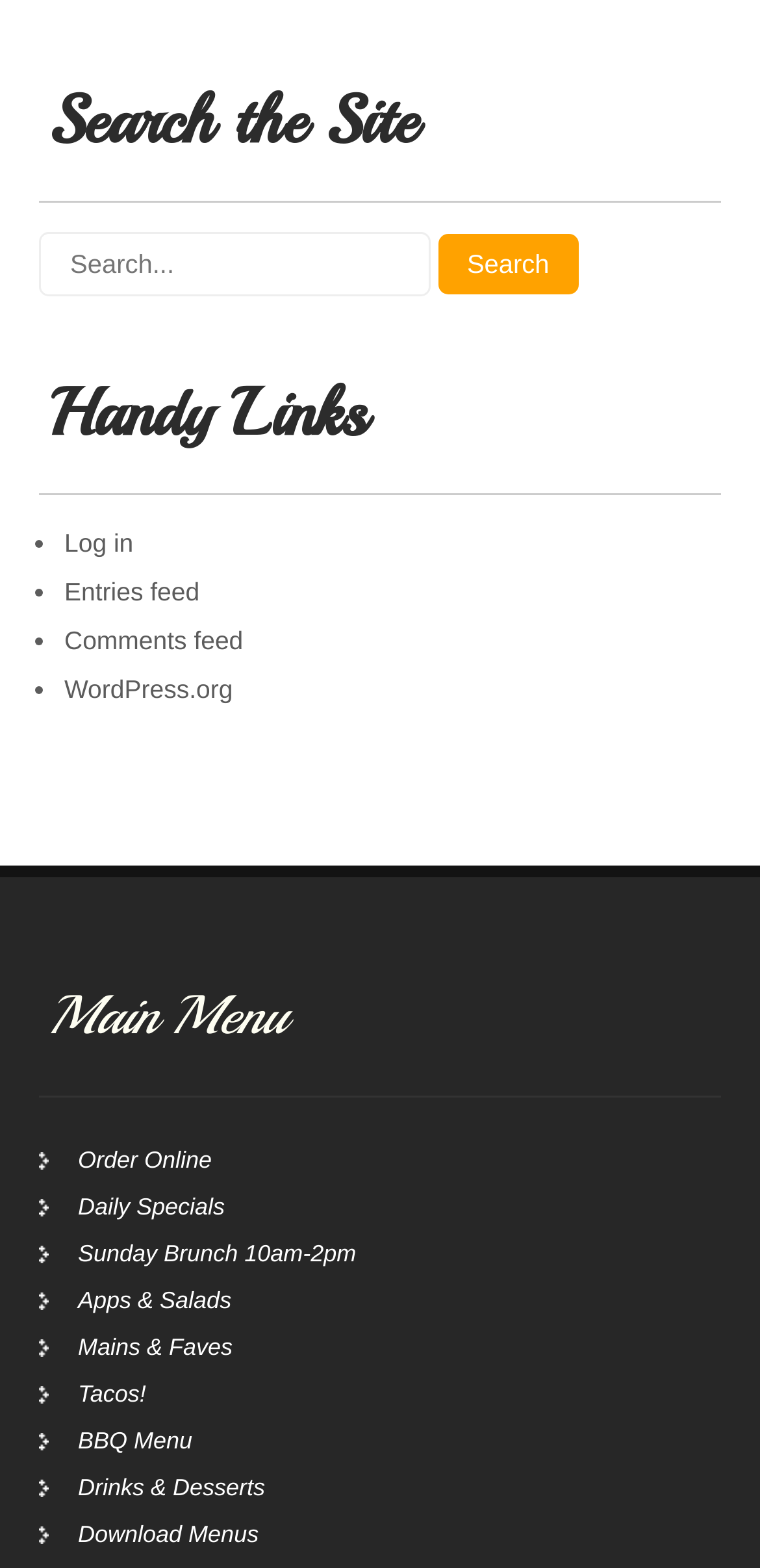What is the main menu about?
Based on the visual, give a brief answer using one word or a short phrase.

Food and drinks